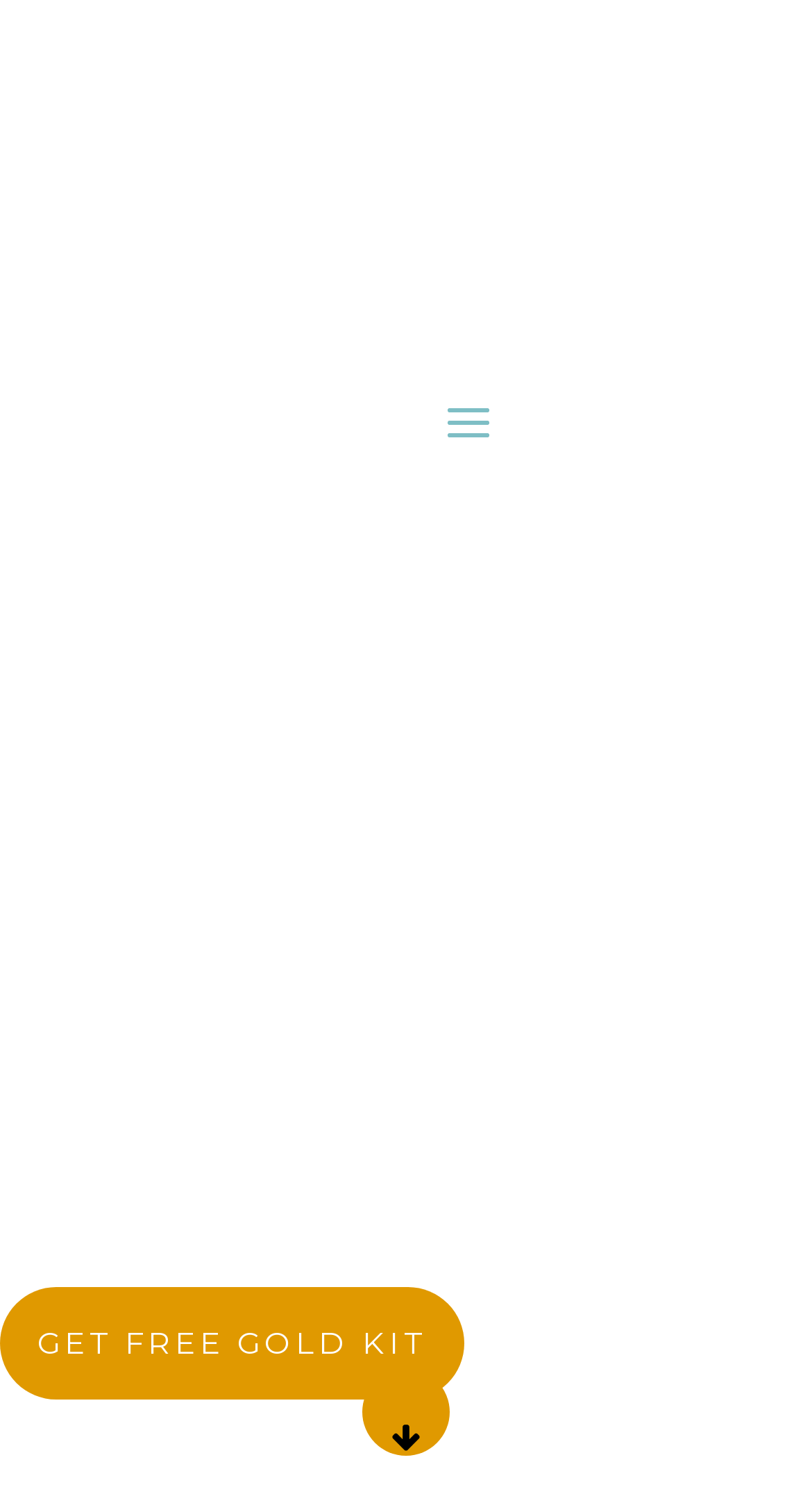Provide a thorough and detailed response to the question by examining the image: 
What is the purpose of the 'CLICK HERE' button?

The 'CLICK HERE' button is a link, and its position and text suggest that it is a call-to-action button. Its purpose is likely to direct the user to a webpage with more information about the topic, which is gold in this case.